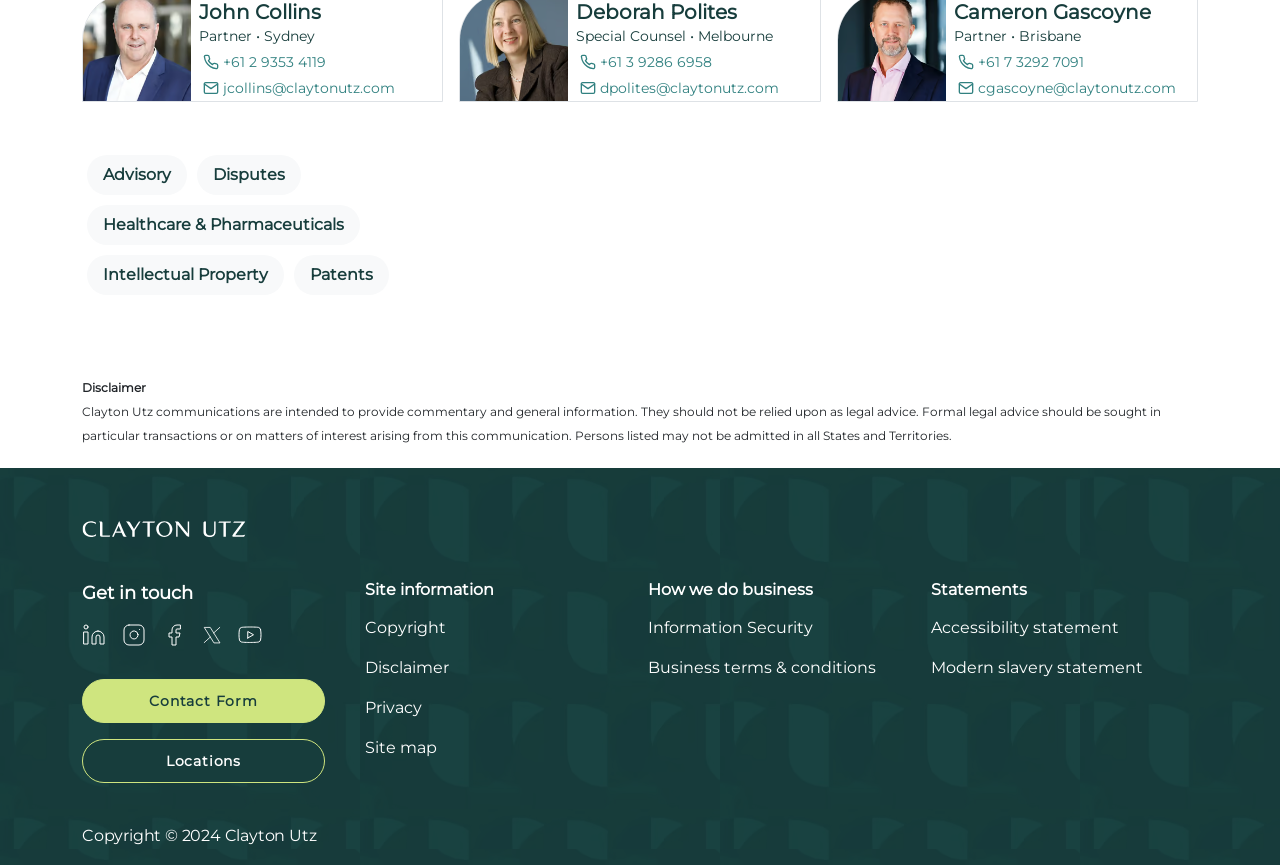Extract the bounding box coordinates for the described element: "+61 7 3292 7091". The coordinates should be represented as four float numbers between 0 and 1: [left, top, right, bottom].

[0.745, 0.057, 0.922, 0.087]